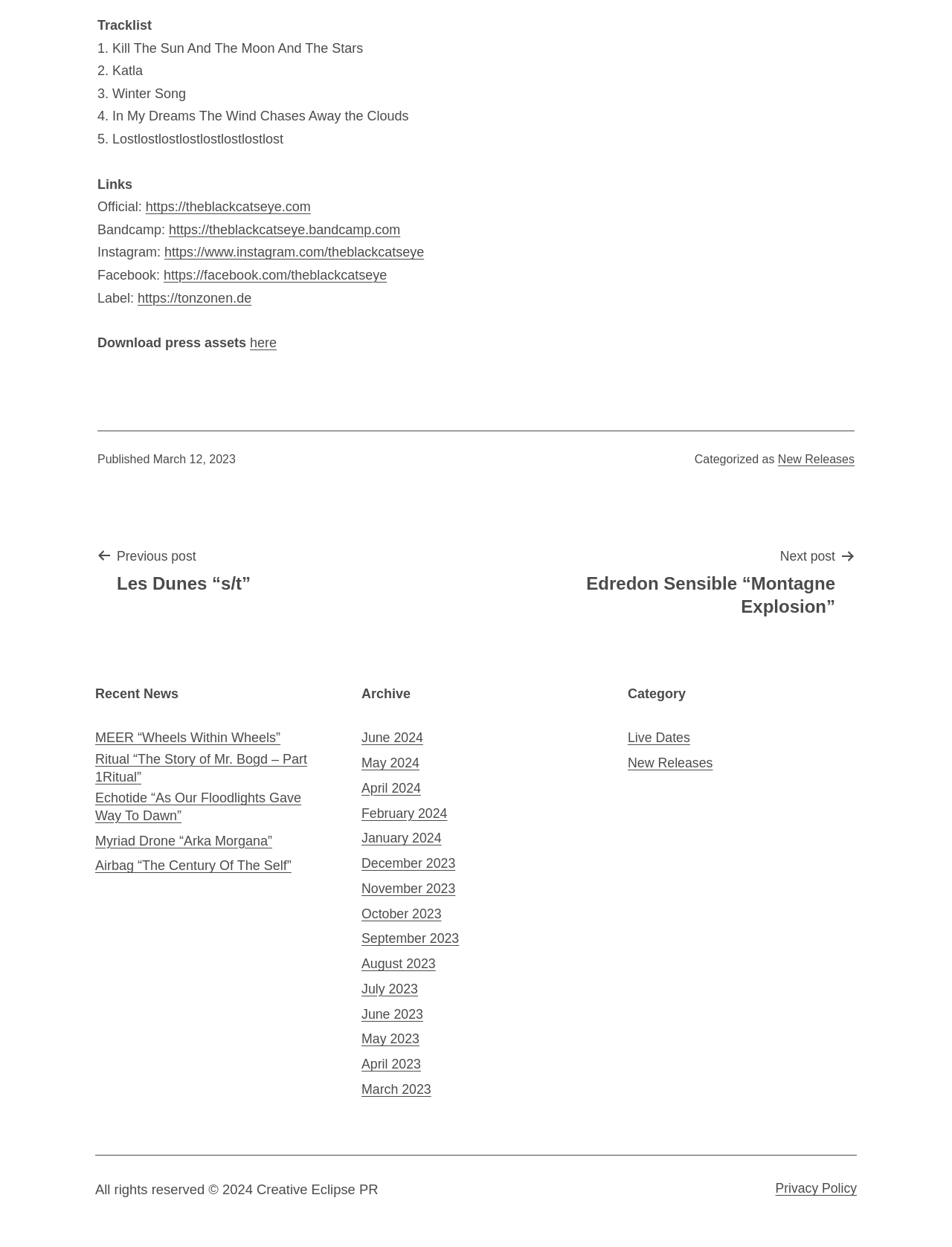What is the date of the post?
Based on the visual details in the image, please answer the question thoroughly.

The date of the post is 'March 12, 2023' which is a StaticText element located in the footer section with a bounding box coordinate of [0.161, 0.363, 0.248, 0.373].